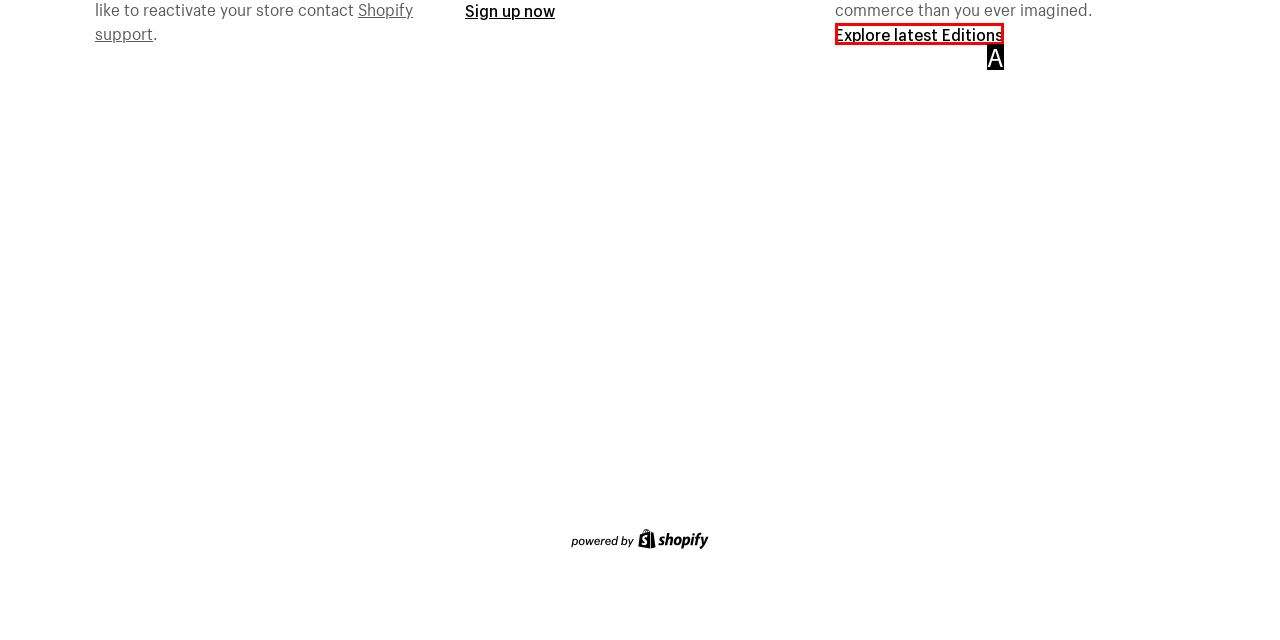With the description: Explore latest Editions, find the option that corresponds most closely and answer with its letter directly.

A